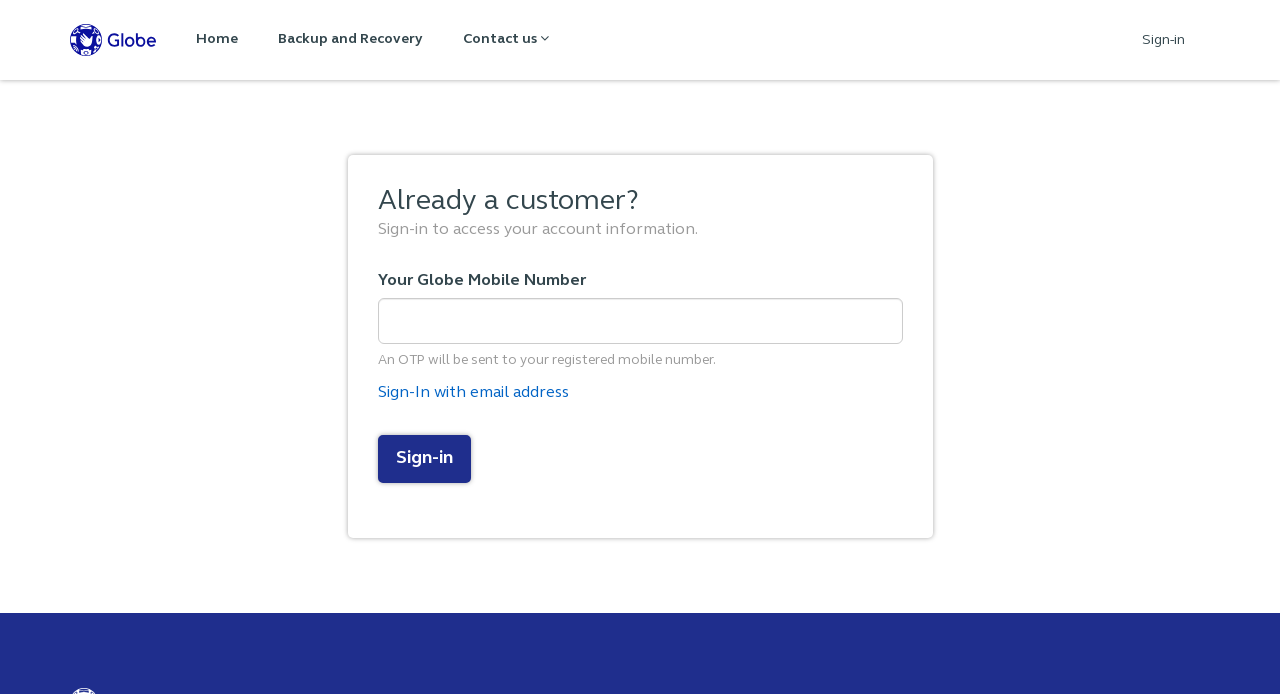What is the purpose of the 'Sign-in' button?
Using the image as a reference, give a one-word or short phrase answer.

To access account information